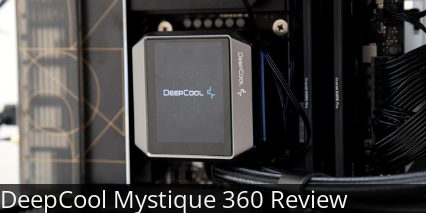What is the logo visible on the cooler's block?
Based on the image, give a one-word or short phrase answer.

DeepCool